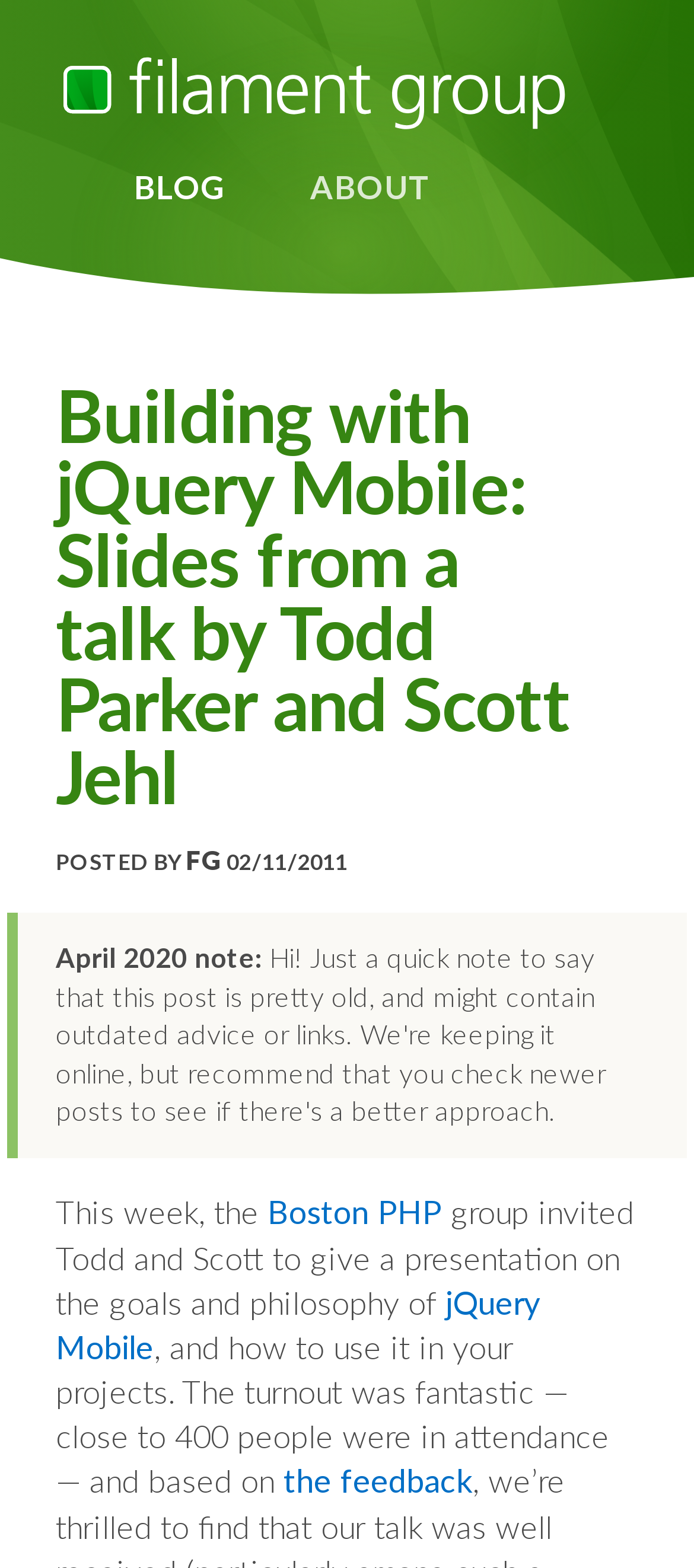Provide a single word or phrase answer to the question: 
What organization invited Todd and Scott to give a presentation?

Boston PHP